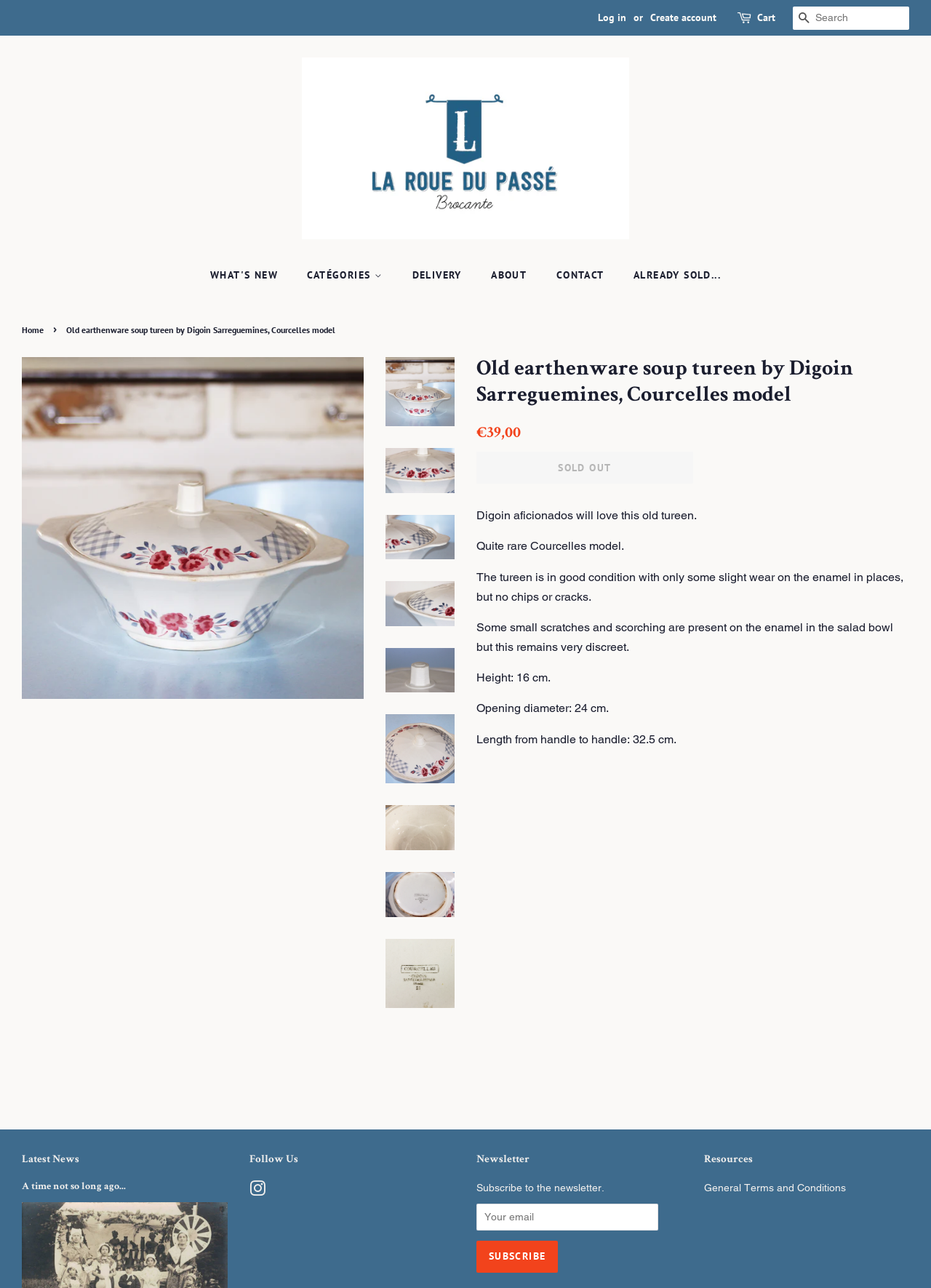Provide a short answer to the following question with just one word or phrase: What is the name of the model of the tureen?

Courcelles